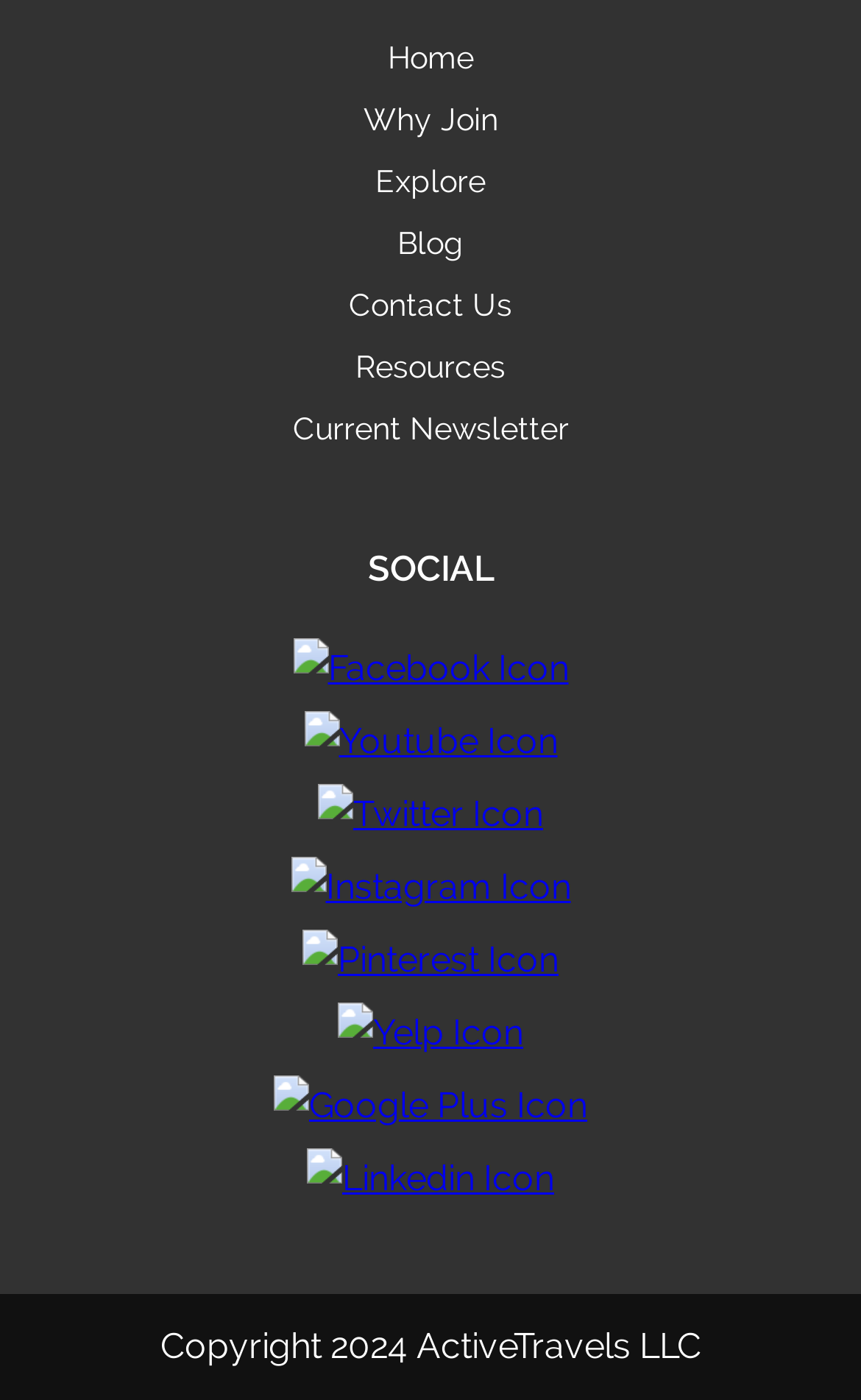Could you locate the bounding box coordinates for the section that should be clicked to accomplish this task: "Click on Home".

[0.45, 0.028, 0.55, 0.053]